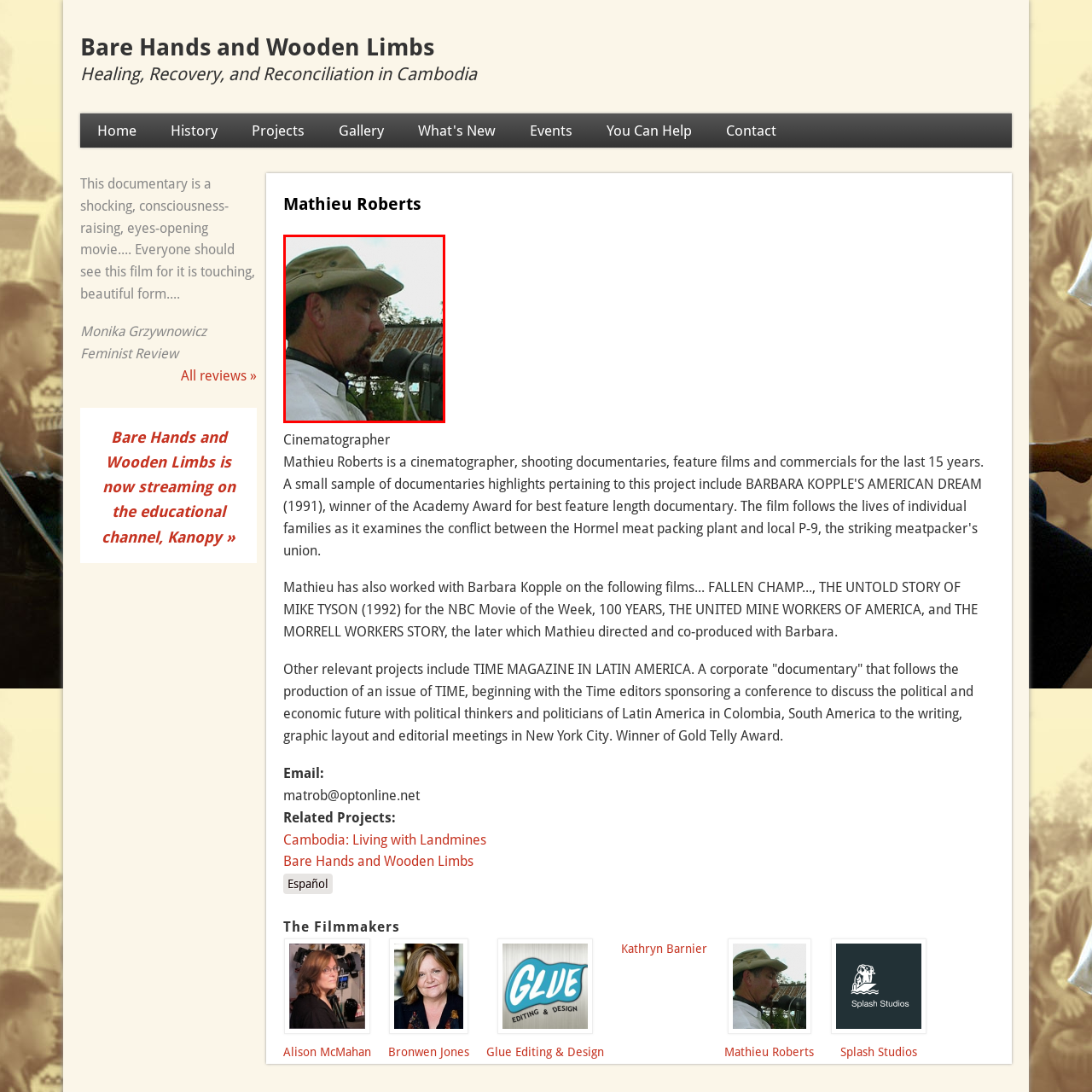Observe the area inside the red box, Is the background of the image urban? Respond with a single word or phrase.

No